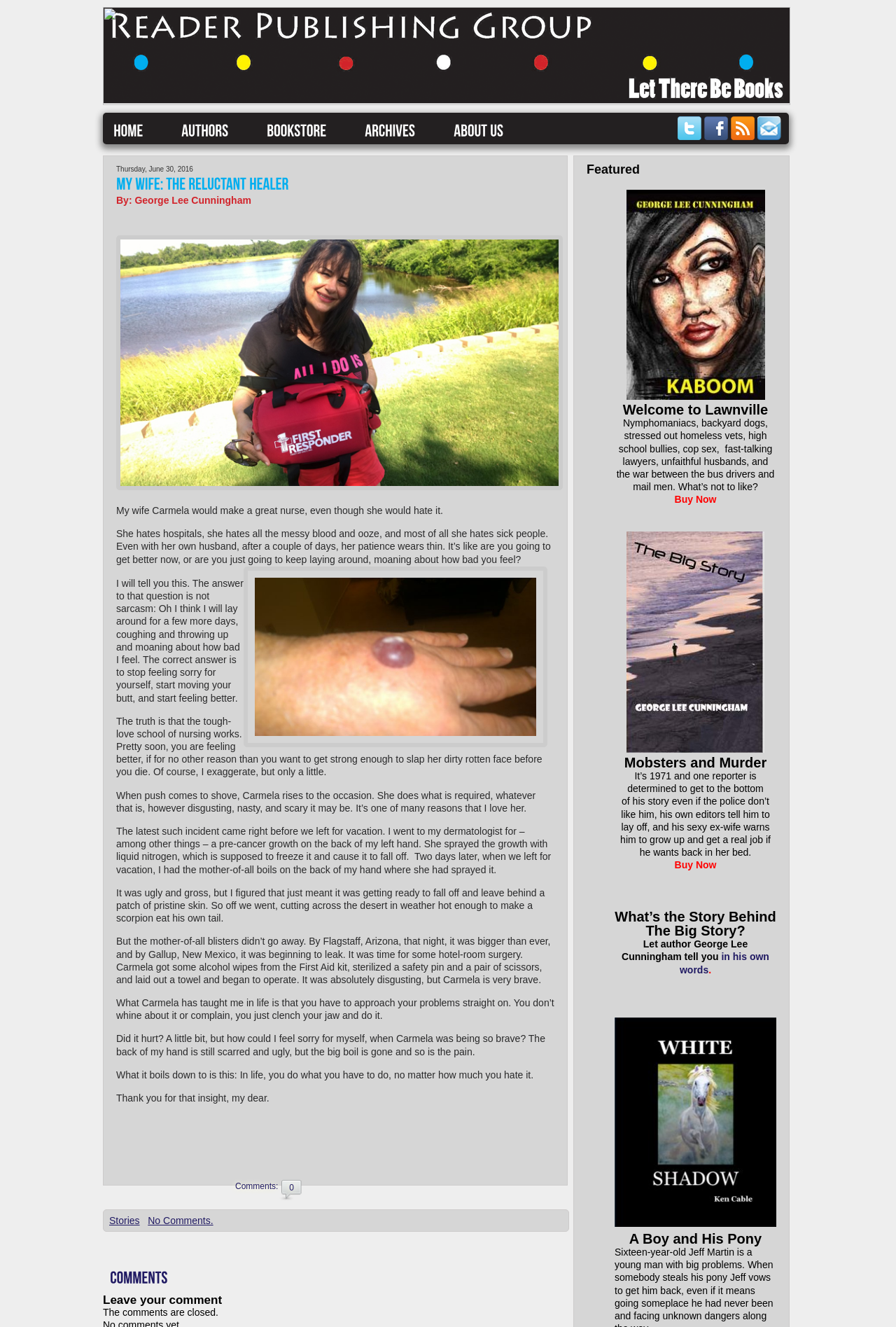What is the name of the featured book with a title art?
Please answer the question with a detailed response using the information from the screenshot.

Based on the webpage, the featured book with a title art is 'Welcome to Lawnville', which is mentioned in the heading and has an image associated with it.